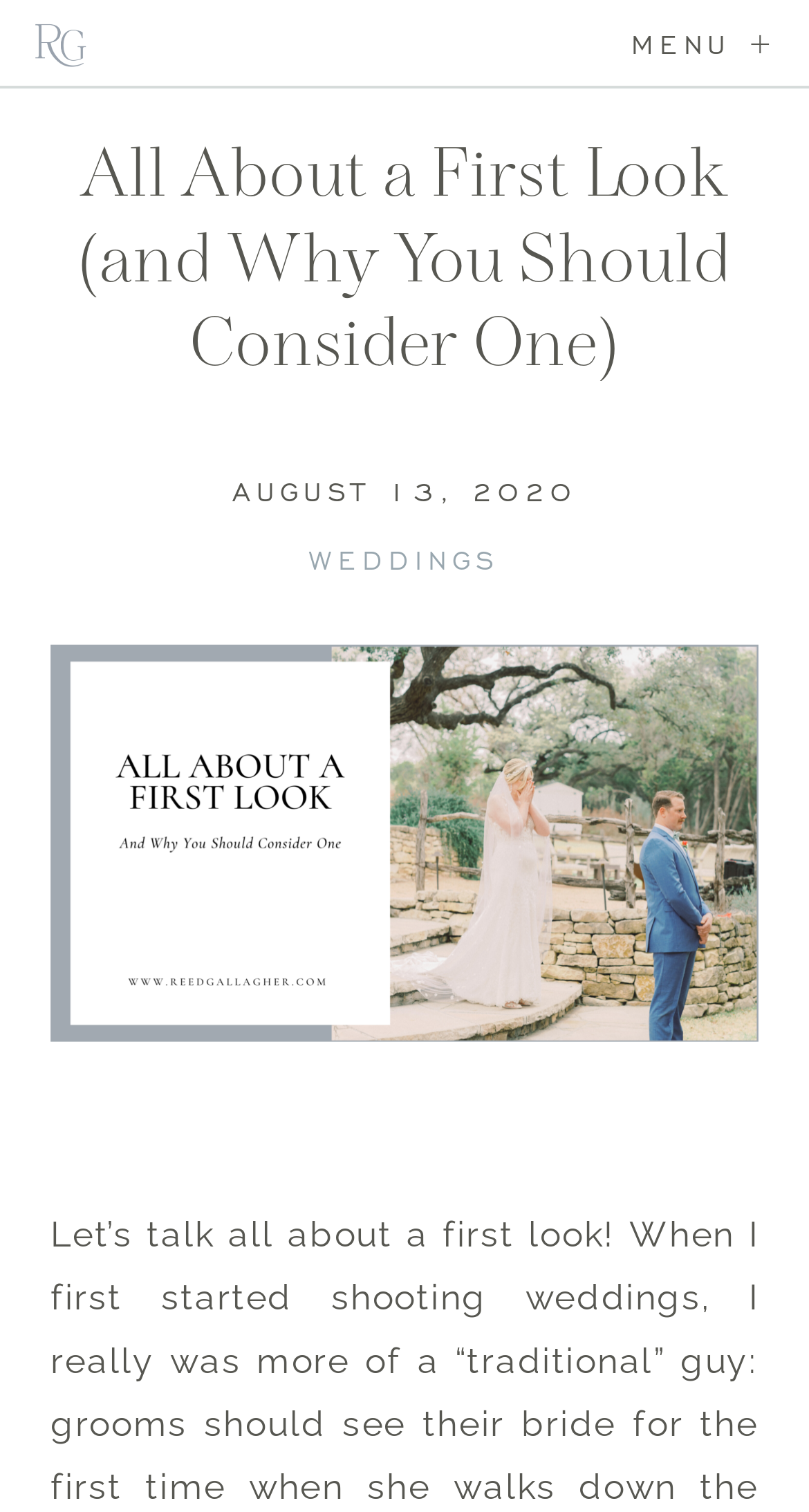How many headings are there on the webpage?
Please provide a comprehensive answer based on the visual information in the image.

I can see three headings on the webpage: 'MENU +', 'All About a First Look (and Why You Should Consider One)', and 'AUGUST 13, 2020'.